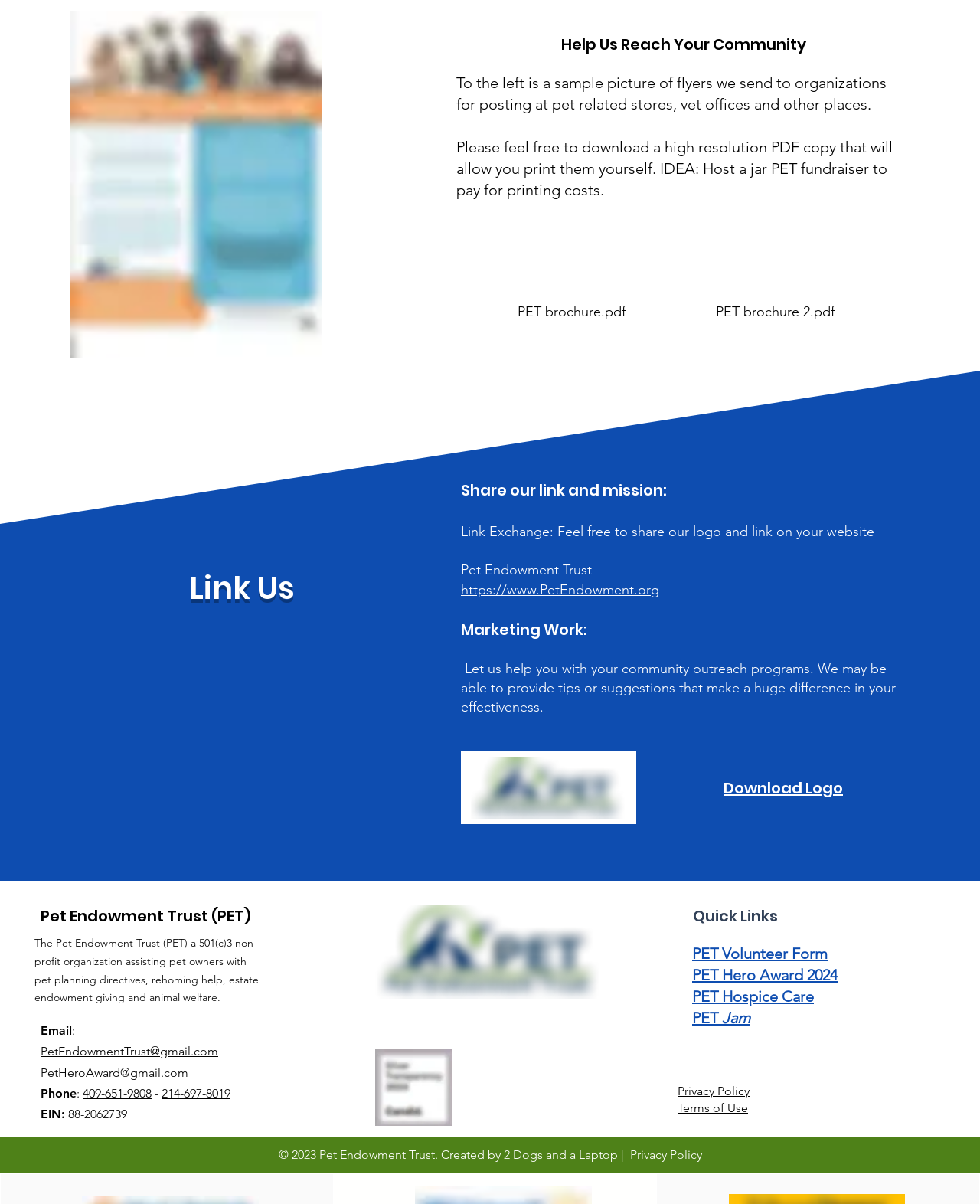What is the purpose of the 'Link Us' section? Observe the screenshot and provide a one-word or short phrase answer.

Share logo and link